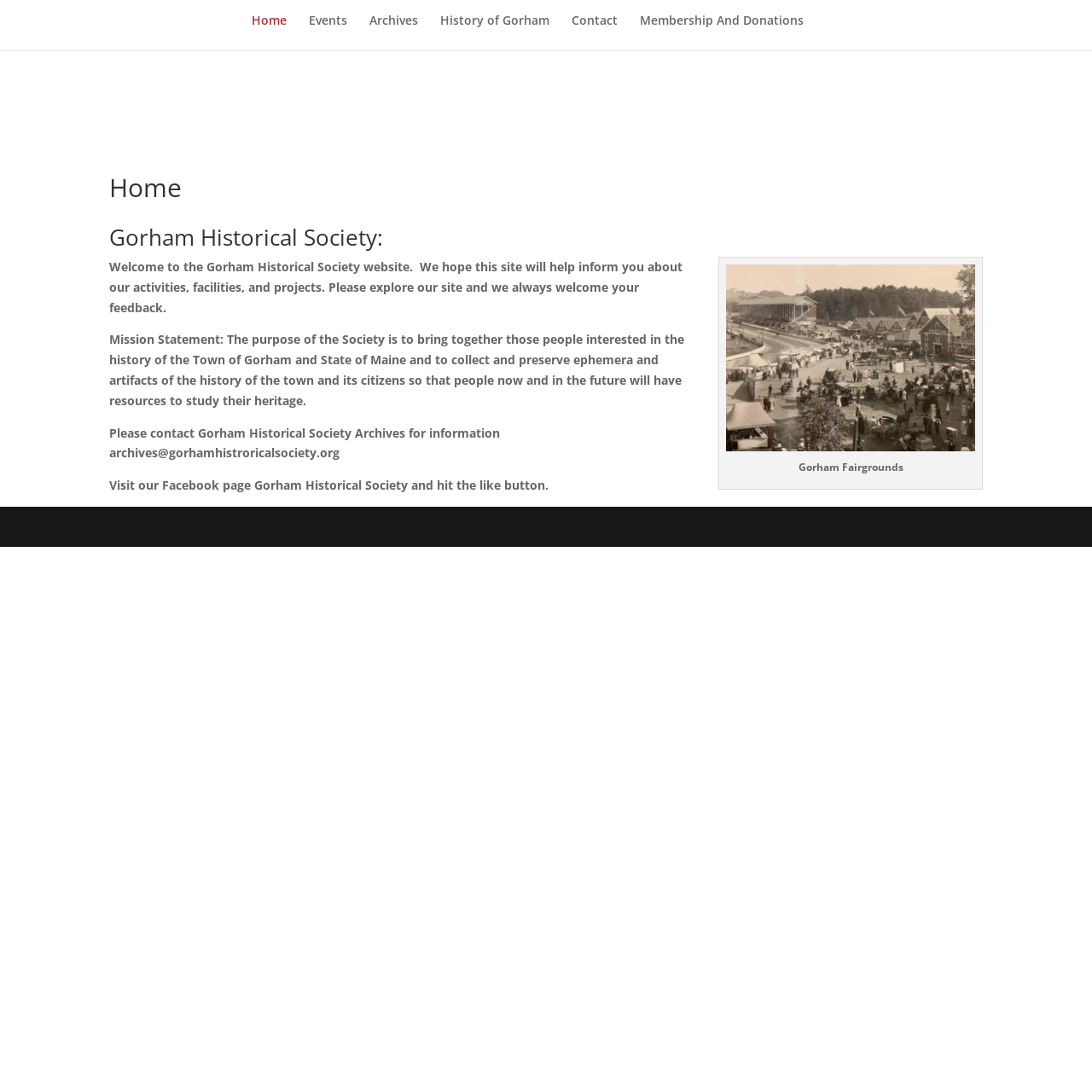Based on the element description: "Home", identify the UI element and provide its bounding box coordinates. Use four float numbers between 0 and 1, [left, top, right, bottom].

[0.235, 0.012, 0.266, 0.045]